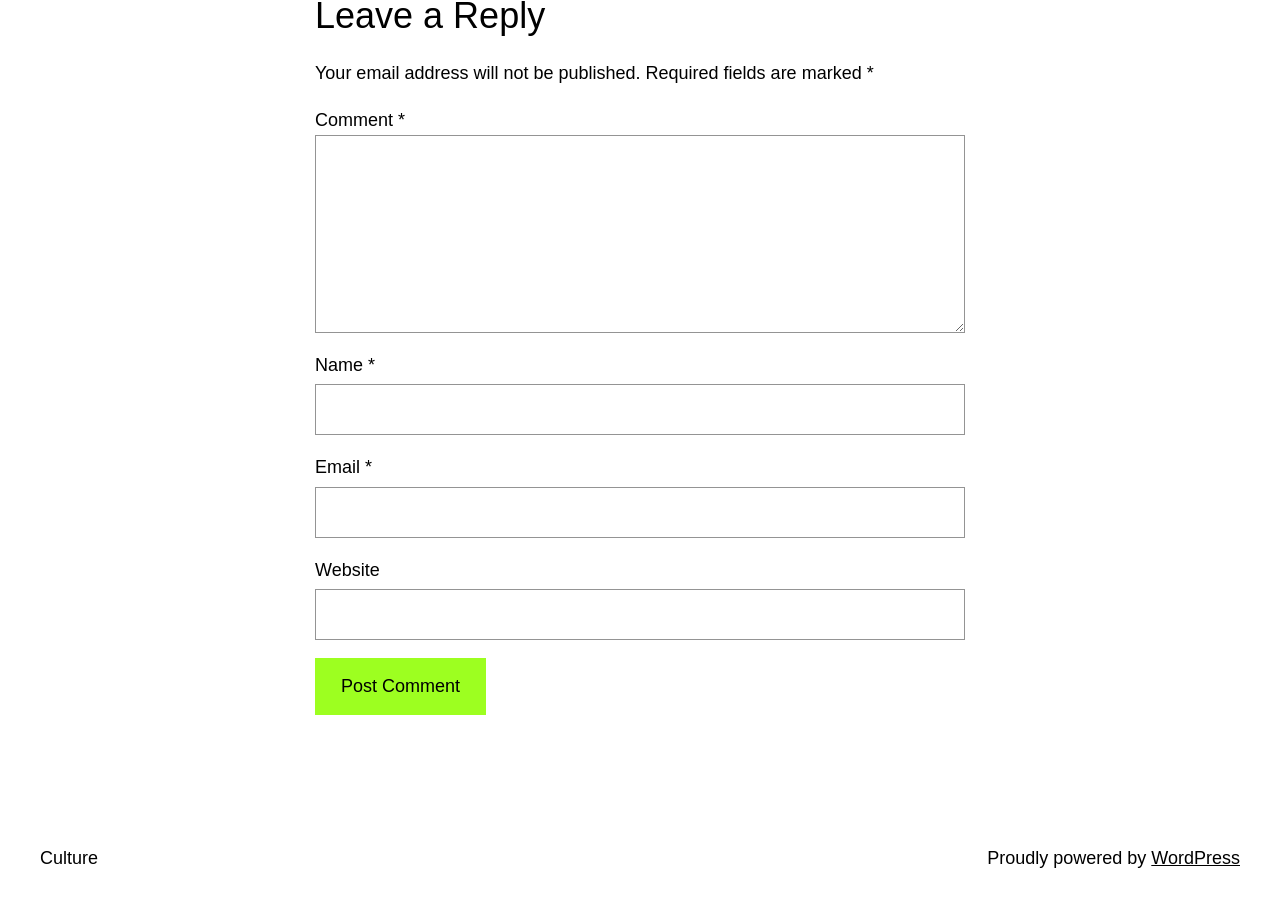Provide a one-word or brief phrase answer to the question:
What platform is powering this website?

WordPress